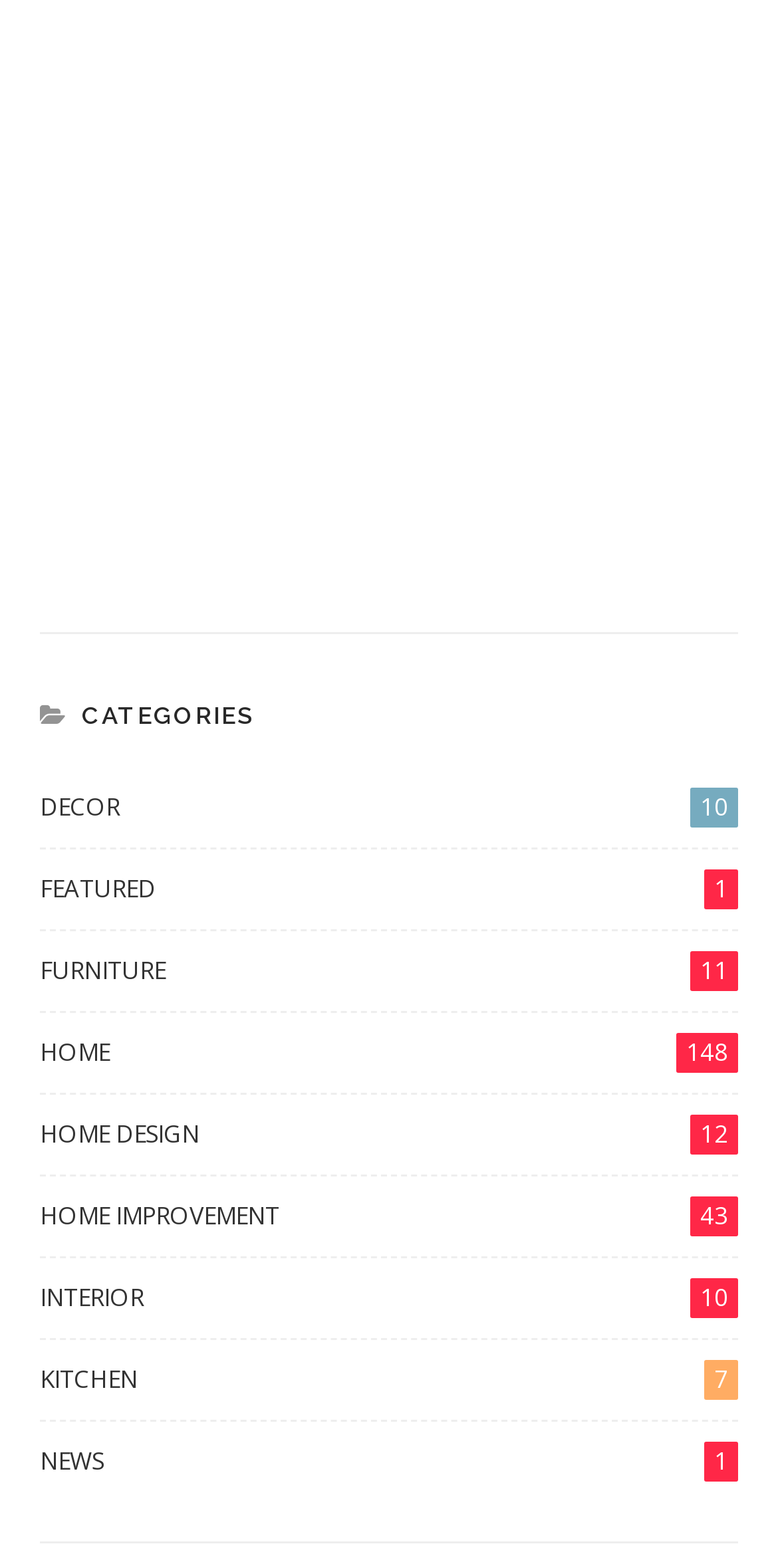Identify the bounding box coordinates of the section to be clicked to complete the task described by the following instruction: "Read the article about Keter's Signature Collection". The coordinates should be four float numbers between 0 and 1, formatted as [left, top, right, bottom].

[0.295, 0.149, 0.949, 0.194]